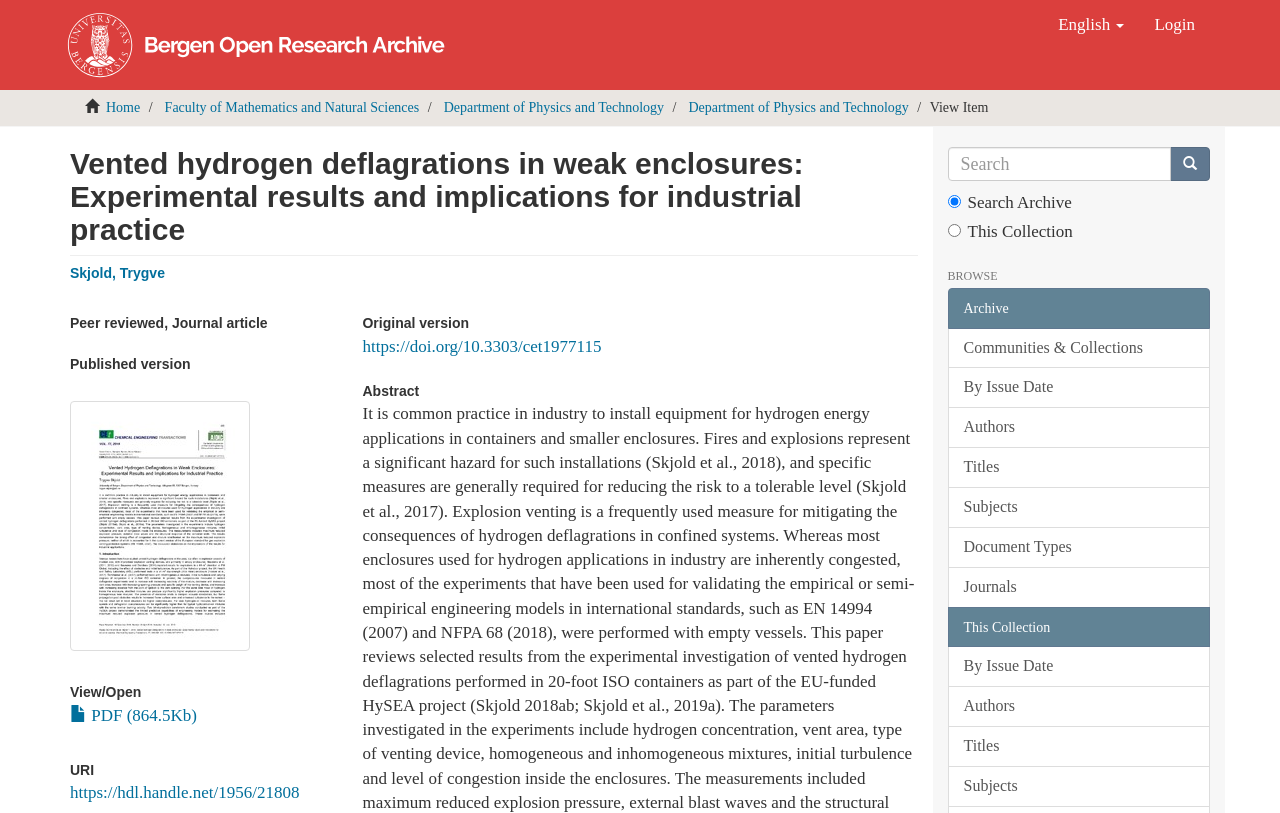Find the bounding box coordinates for the area that must be clicked to perform this action: "Click the 'English' link".

None